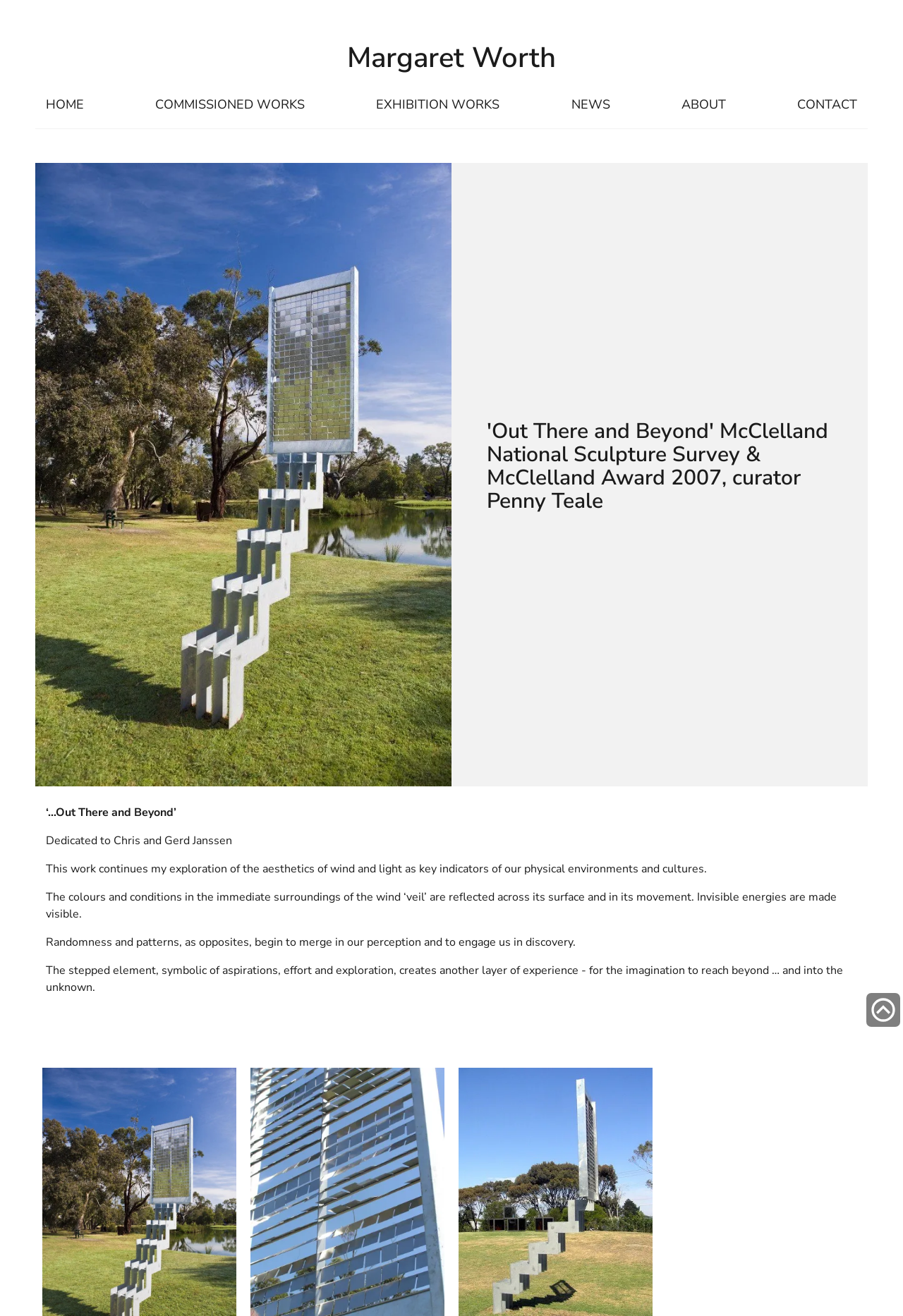Please study the image and answer the question comprehensively:
What is the name of the artist?

I found the answer by looking at the link 'Margaret Worth' and the heading 'Margaret Worth' which suggests that Margaret Worth is the artist.